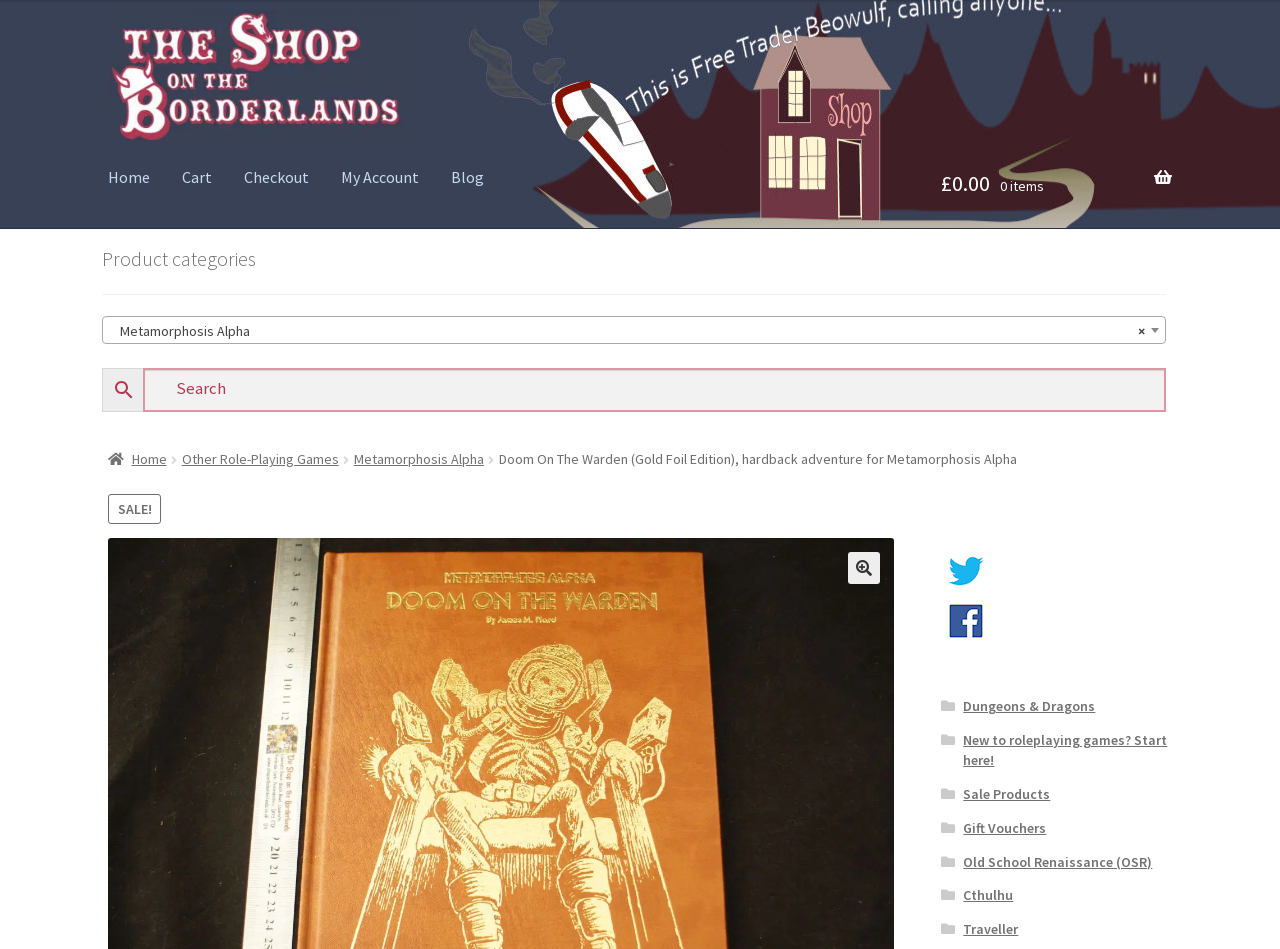Please provide a brief answer to the question using only one word or phrase: 
What is the name of the product?

Doom On The Warden (Gold Foil Edition)